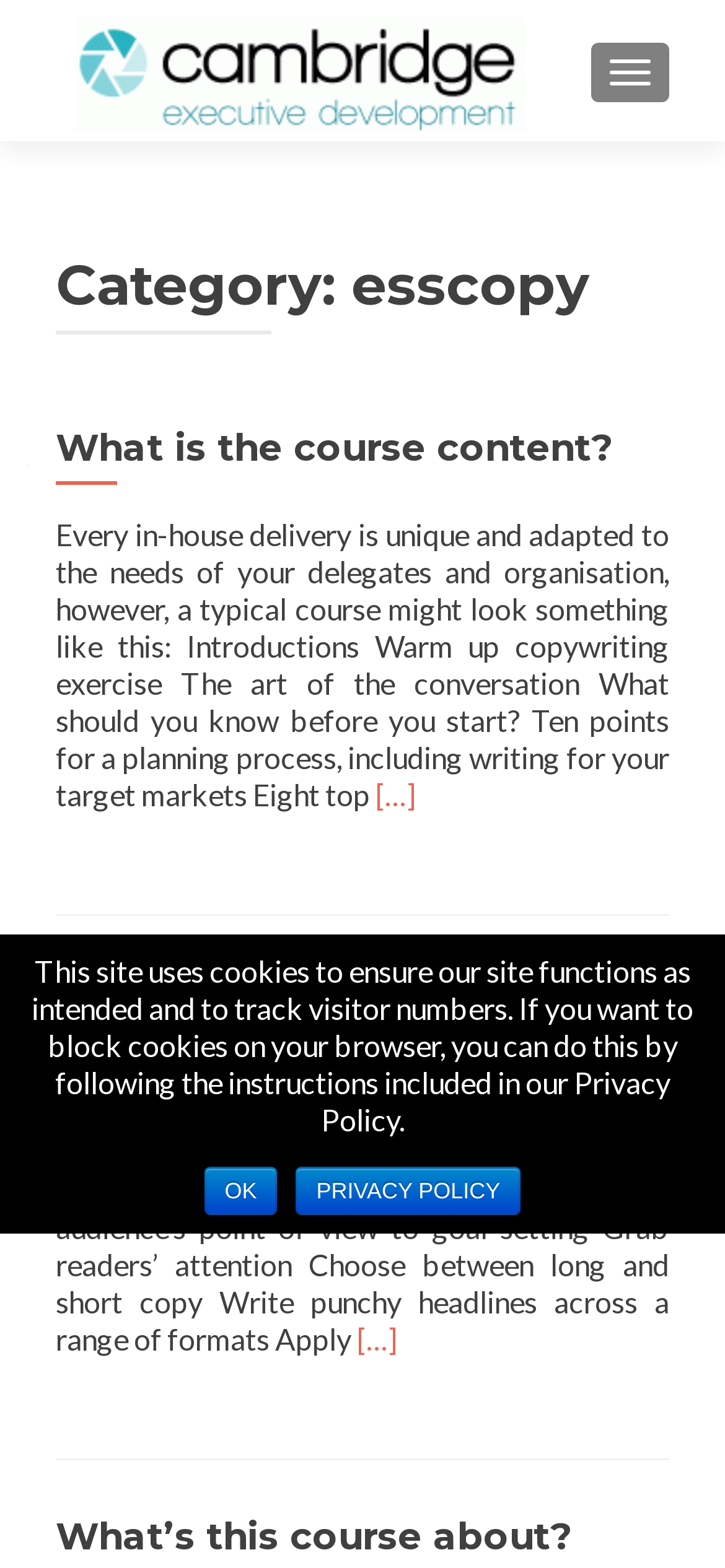Specify the bounding box coordinates of the area to click in order to execute this command: 'Read more about What is the course content?'. The coordinates should consist of four float numbers ranging from 0 to 1, and should be formatted as [left, top, right, bottom].

[0.518, 0.495, 0.574, 0.518]